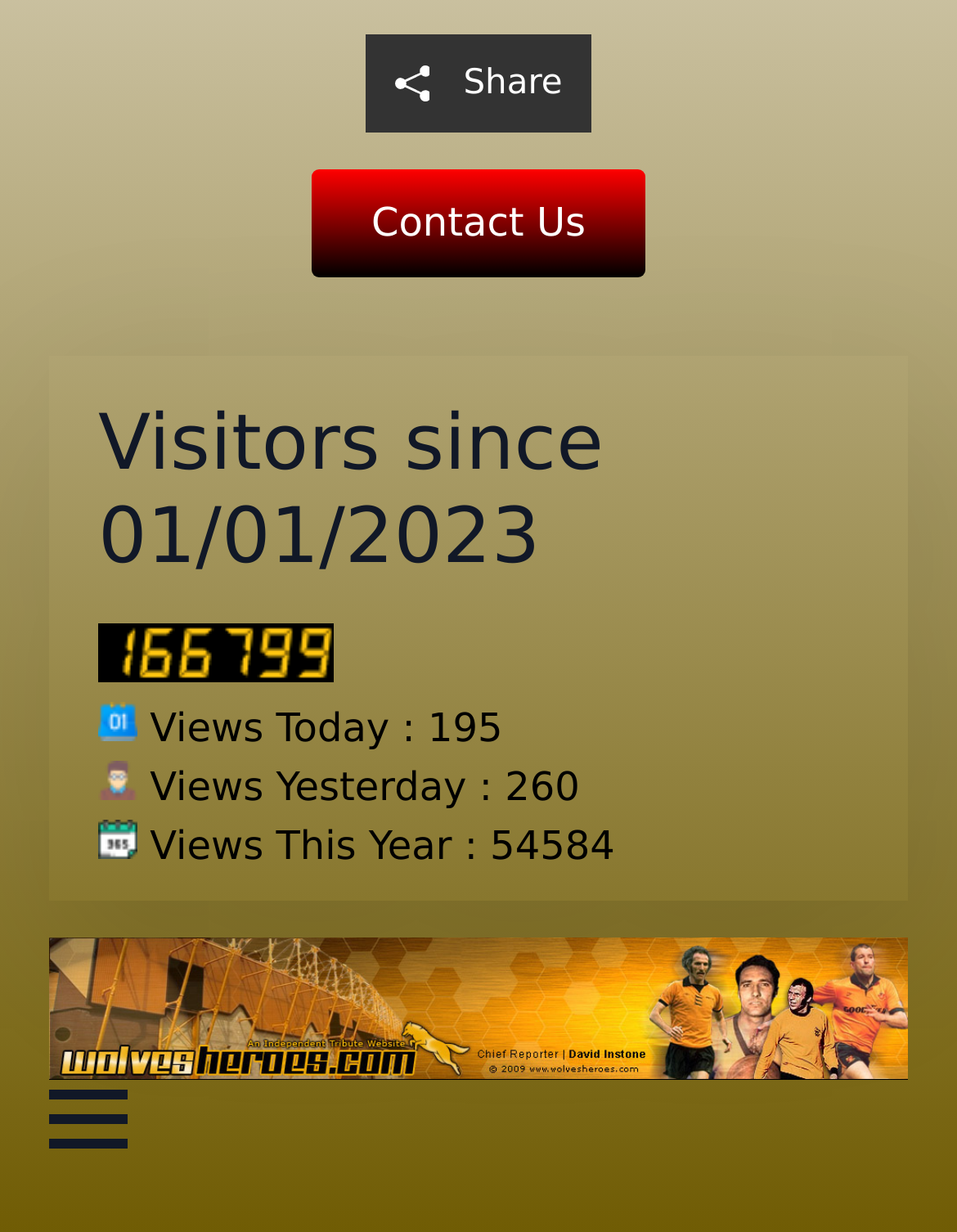What is the relationship between the 'Contact Us' link and the 'Share' text? Please answer the question using a single word or phrase based on the image.

They are separate elements